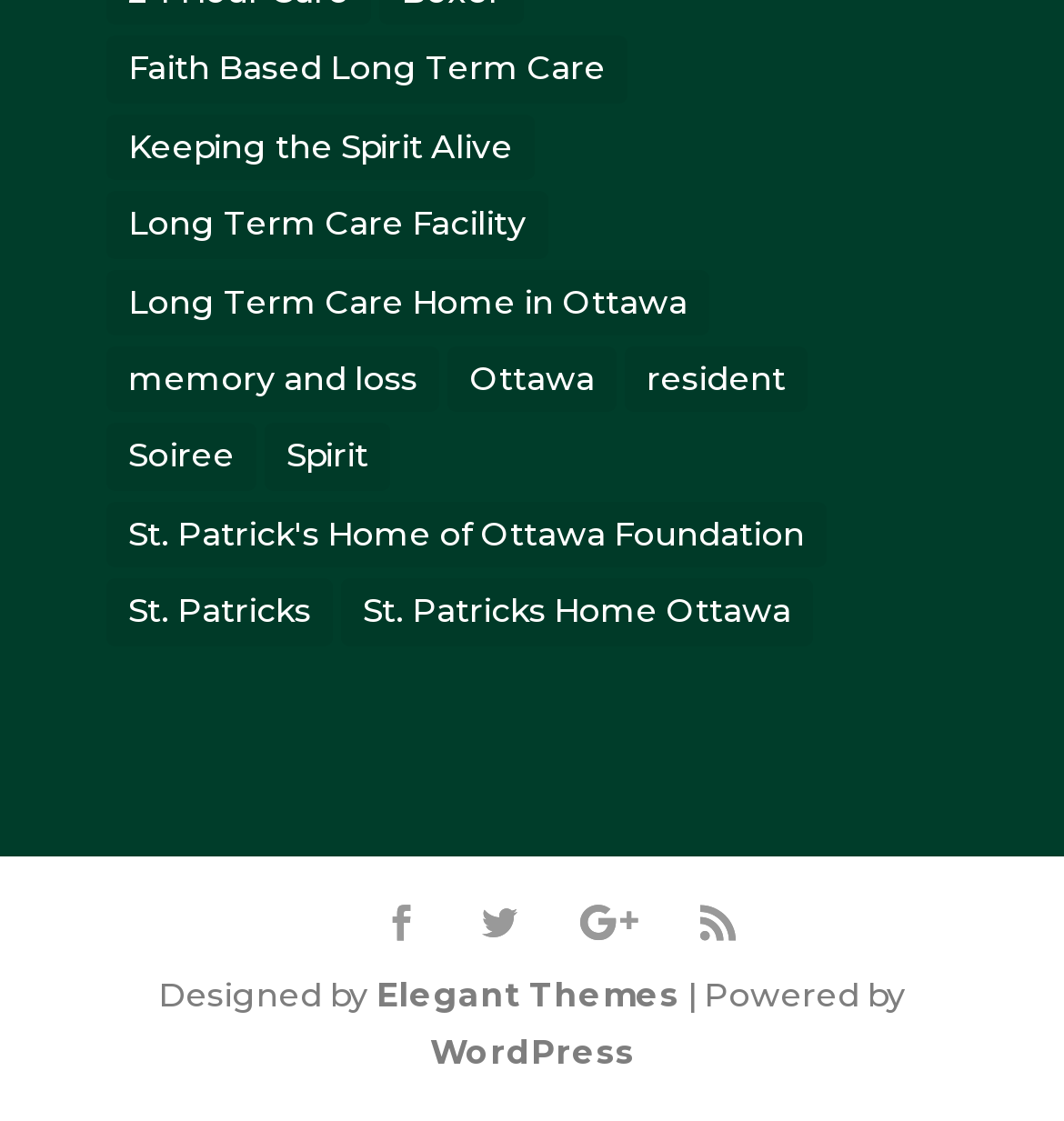What are the icons at the bottom of the webpage?
Answer briefly with a single word or phrase based on the image.

Four icons